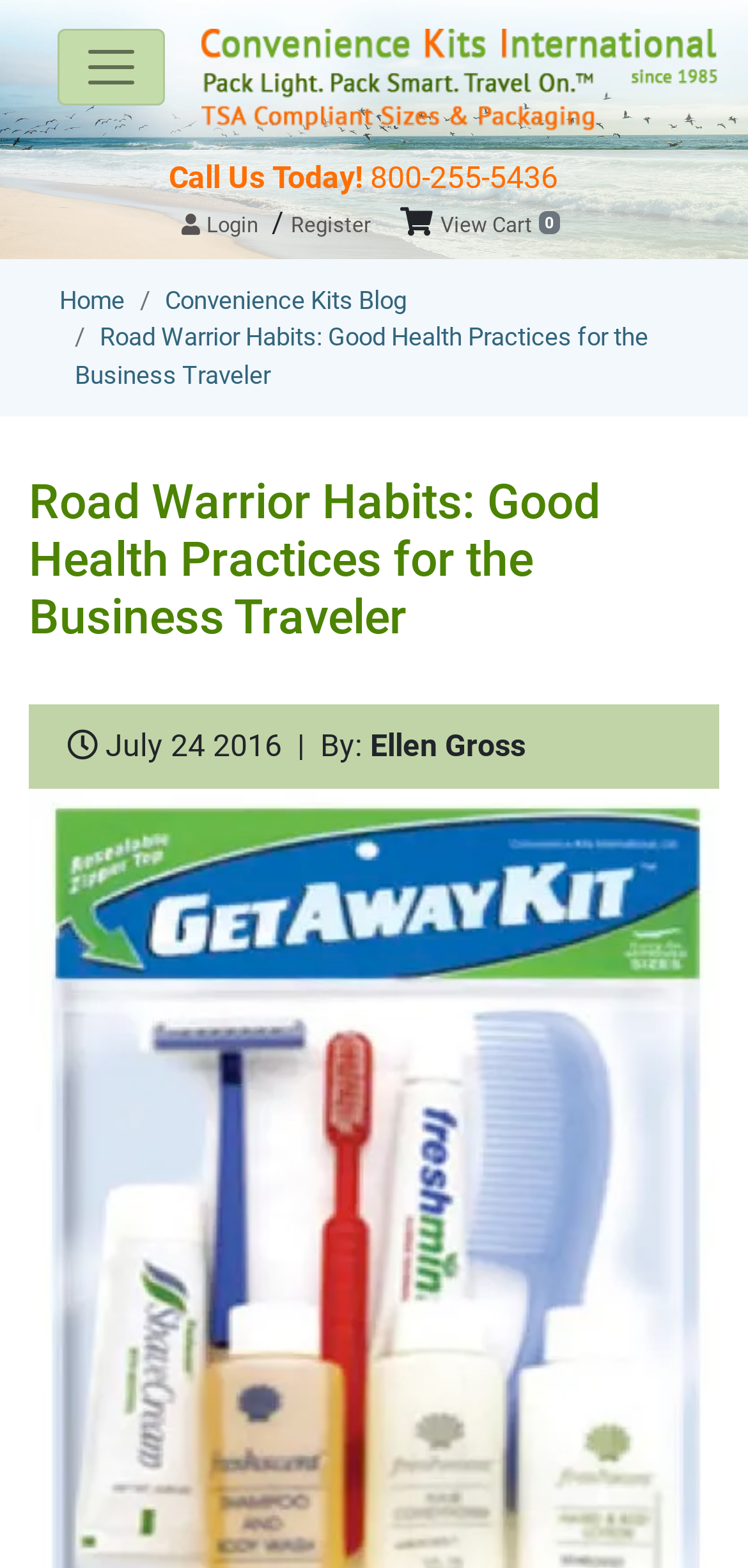Please give a short response to the question using one word or a phrase:
What is the phone number to call for assistance?

800-255-5436